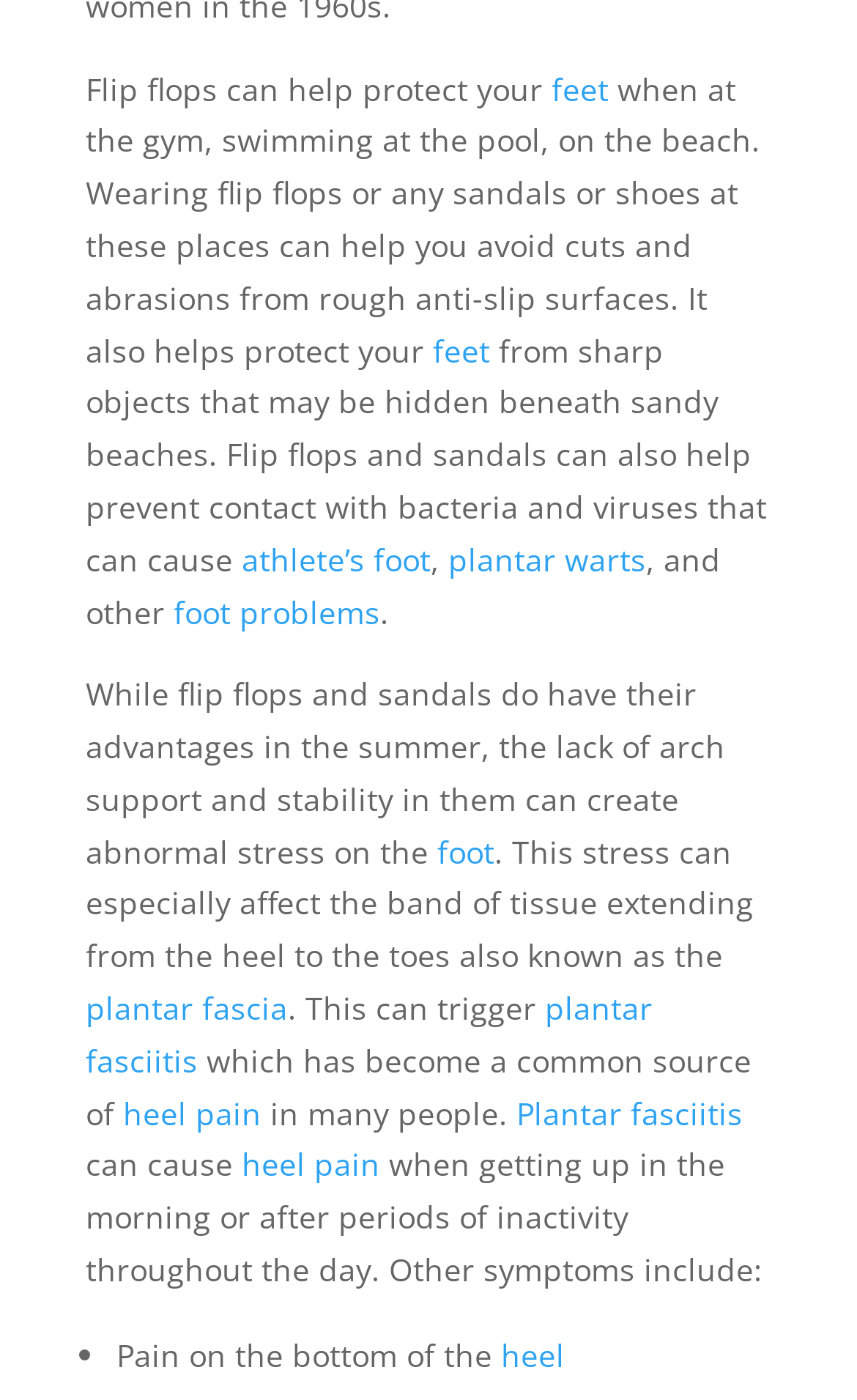Using the details in the image, give a detailed response to the question below:
What are some symptoms of plantar fasciitis?

The webpage lists some symptoms of plantar fasciitis, including pain on the bottom of the heel, which can occur when getting up in the morning or after periods of inactivity throughout the day.